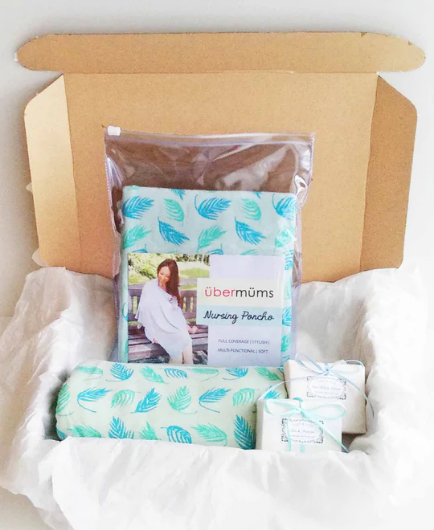Provide a one-word or short-phrase answer to the question:
What is the pattern on the nursing poncho?

delicate leaf